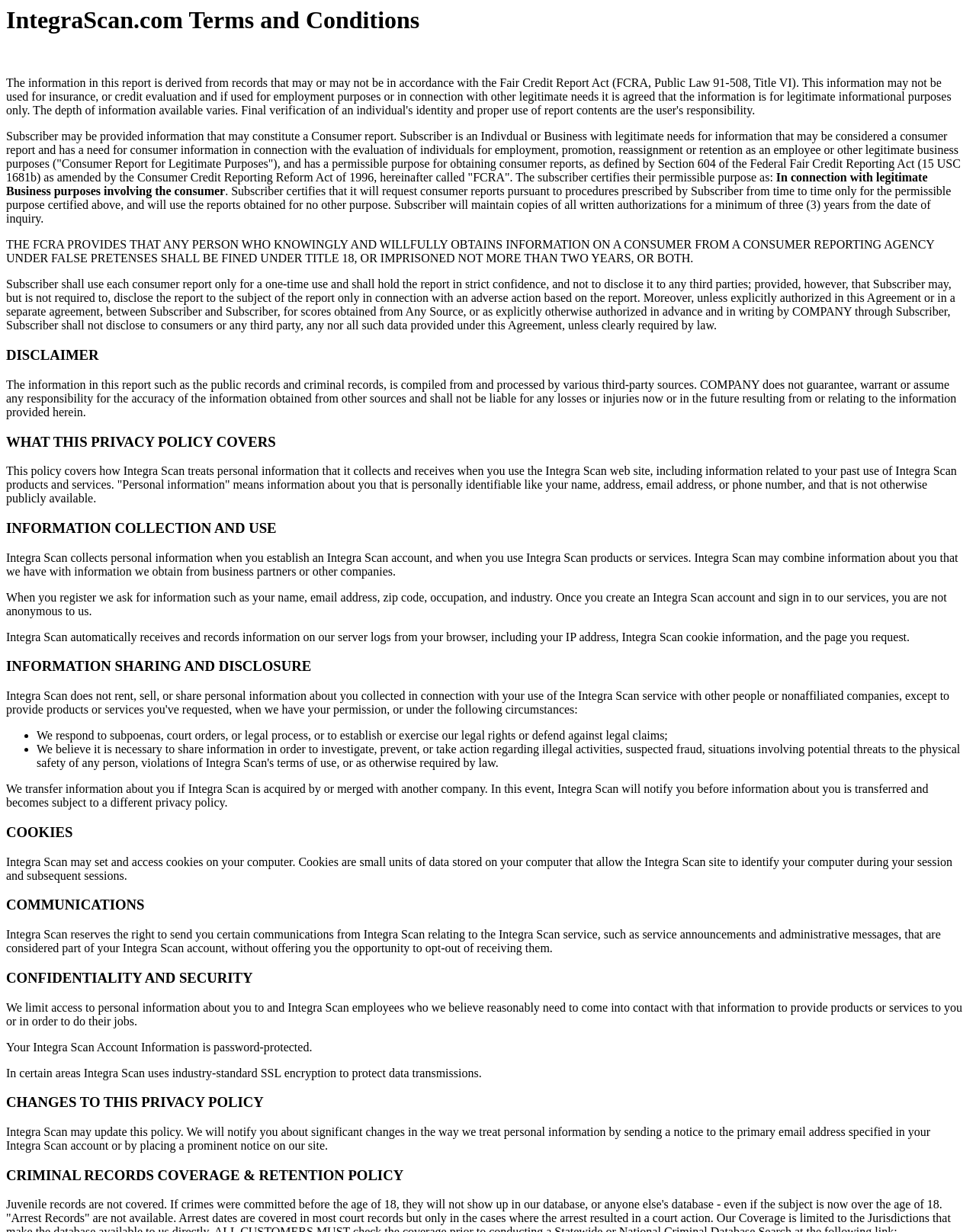Please find and generate the text of the main header of the webpage.

IntegraScan.com Terms and Conditions